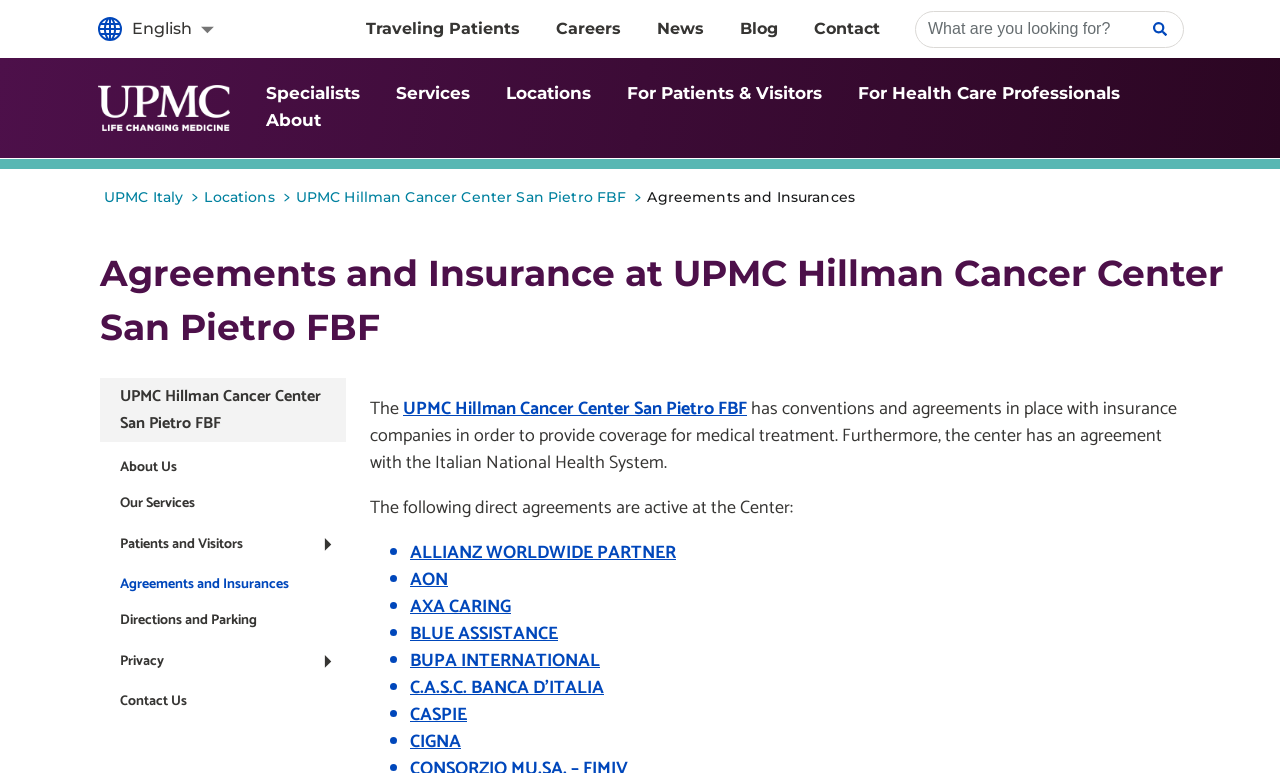Locate the bounding box coordinates of the element that should be clicked to execute the following instruction: "Contact Us".

[0.094, 0.893, 0.146, 0.922]